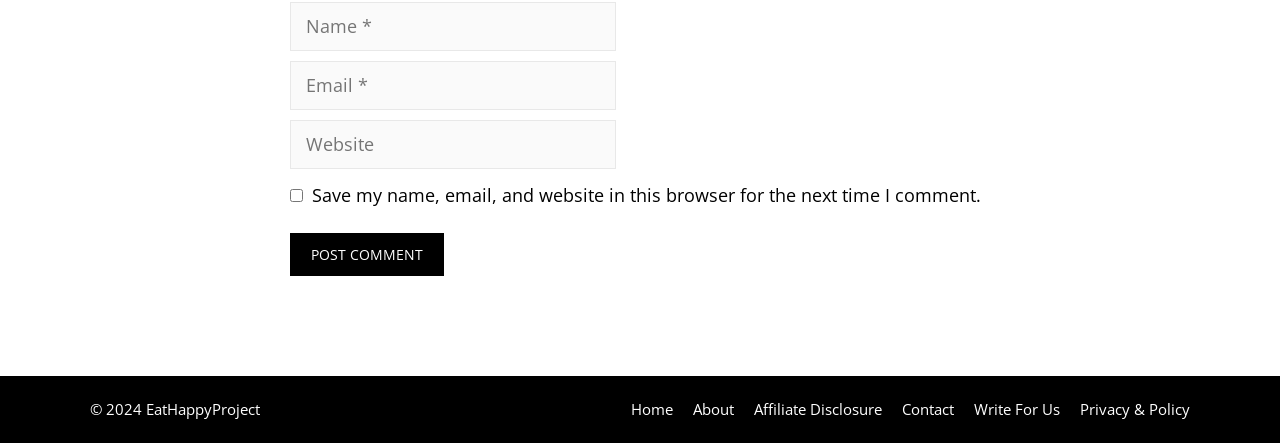Determine the bounding box coordinates of the element's region needed to click to follow the instruction: "Check the save my name checkbox". Provide these coordinates as four float numbers between 0 and 1, formatted as [left, top, right, bottom].

[0.227, 0.426, 0.237, 0.456]